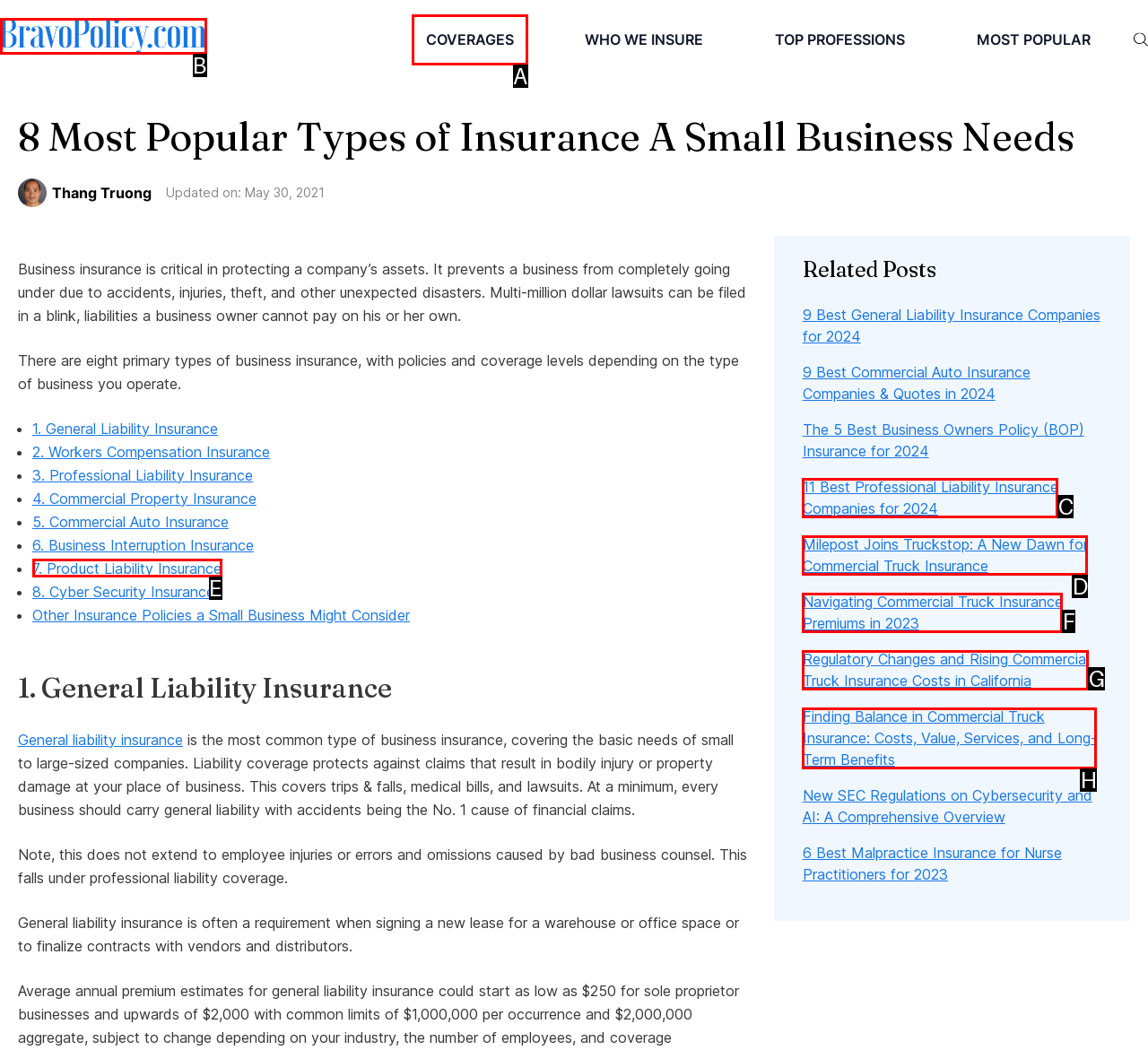Select the HTML element that matches the description: Coverages
Respond with the letter of the correct choice from the given options directly.

A